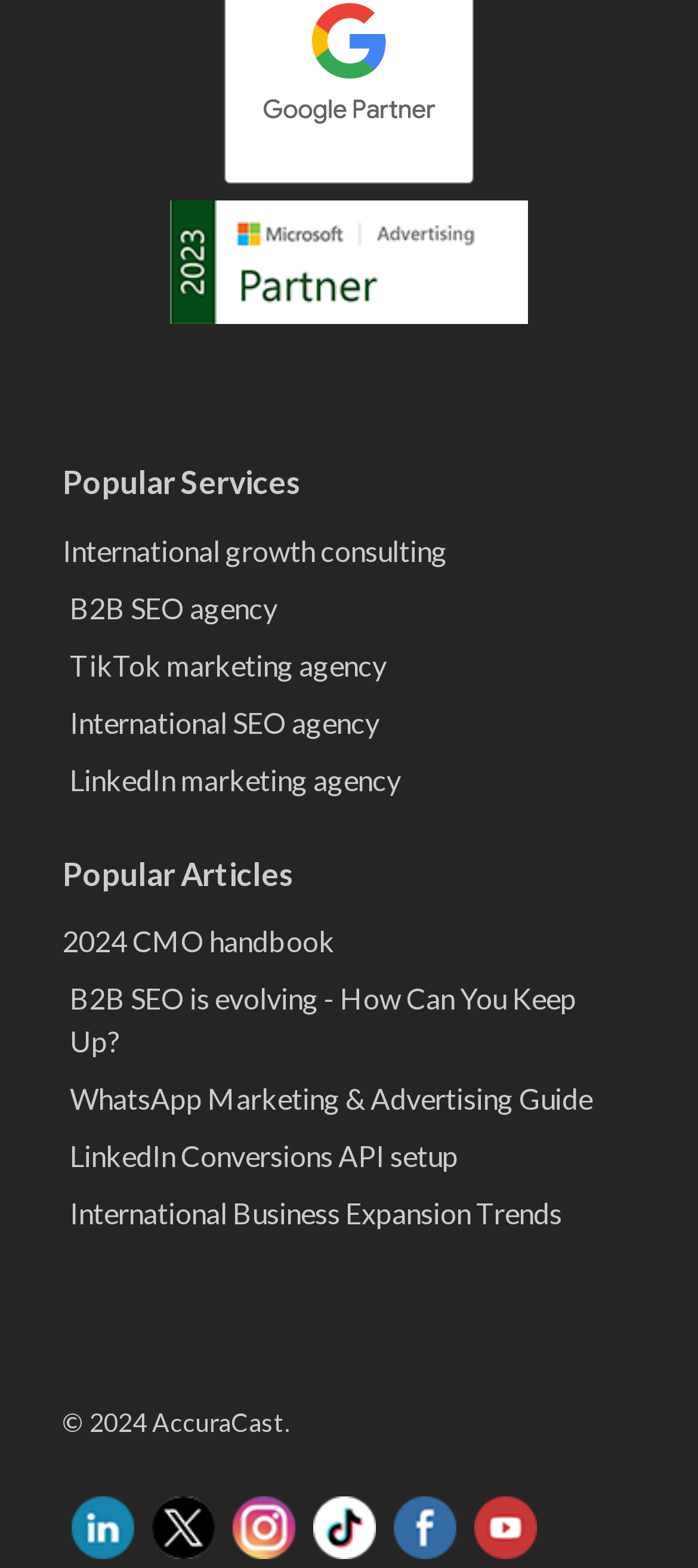Using the format (top-left x, top-left y, bottom-right x, bottom-right y), provide the bounding box coordinates for the described UI element. All values should be floating point numbers between 0 and 1: LinkedIn Conversions API setup

[0.1, 0.724, 0.9, 0.751]